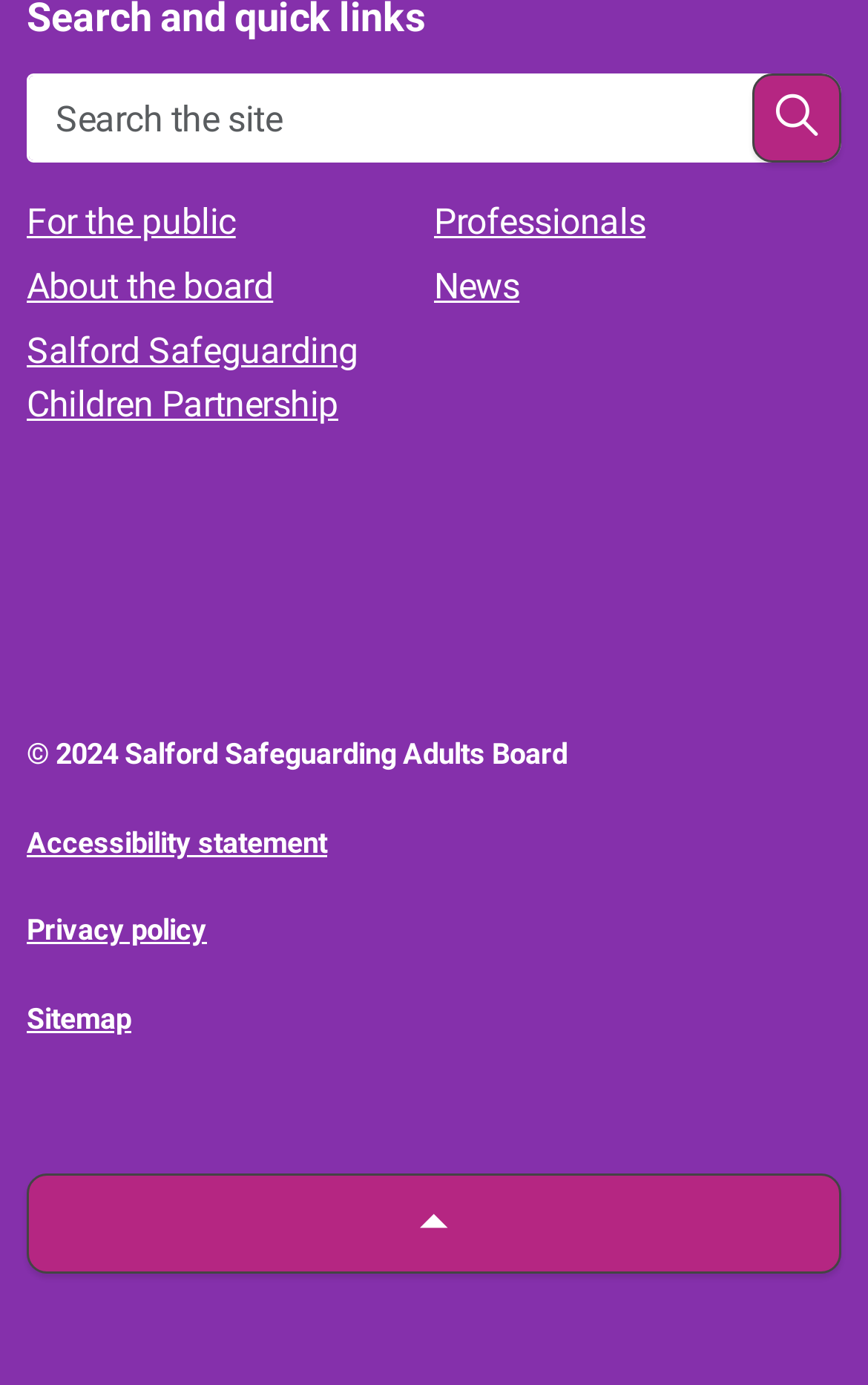Based on the image, provide a detailed and complete answer to the question: 
What are the three links in the footer section?

The footer section contains three links, which are 'Accessibility statement', 'Privacy policy', and 'Sitemap'. These links are inferred from the text of the links in the footer section.